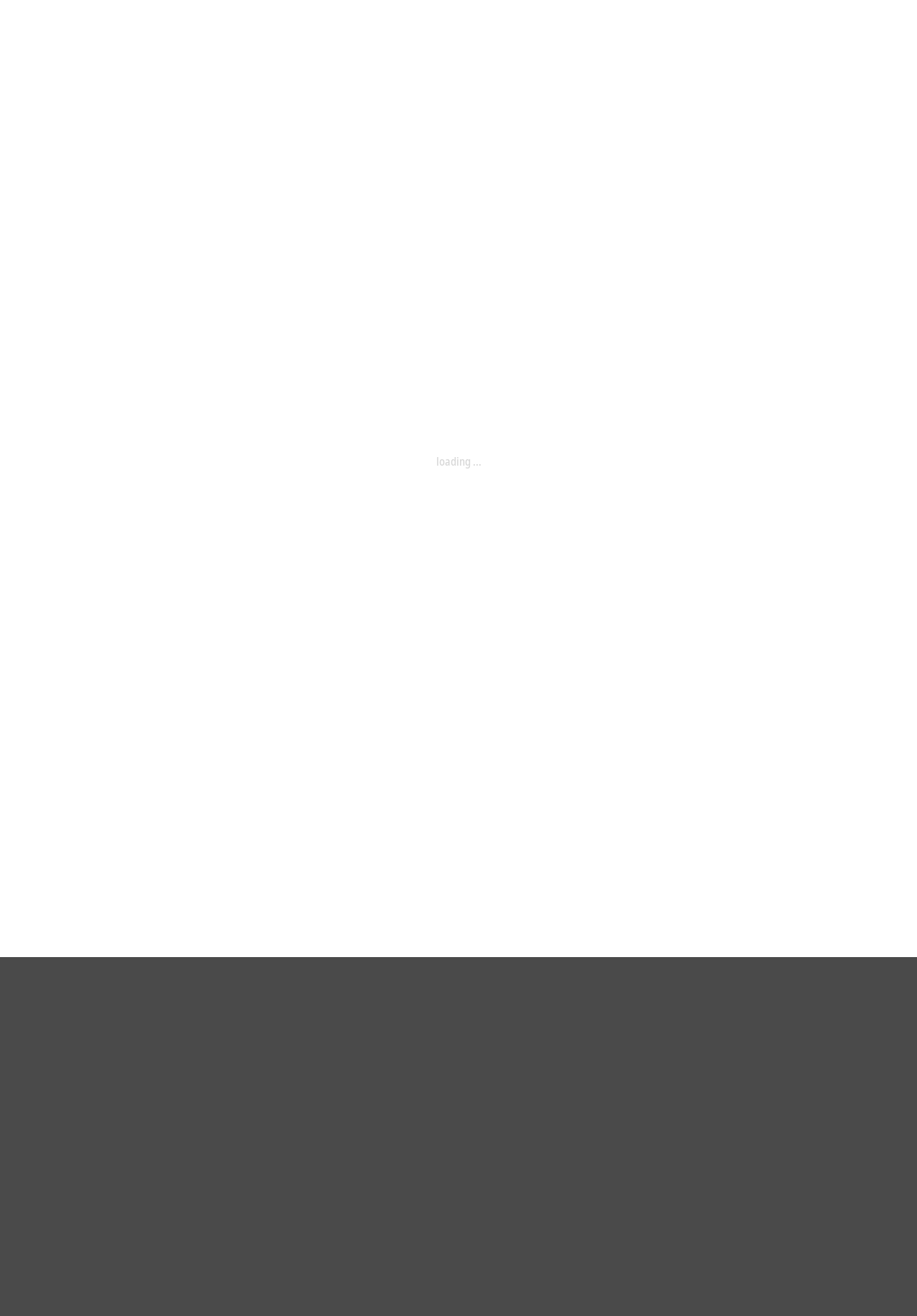What is the purpose of the 'Request an offer' form?
Using the image, respond with a single word or phrase.

To request an offer